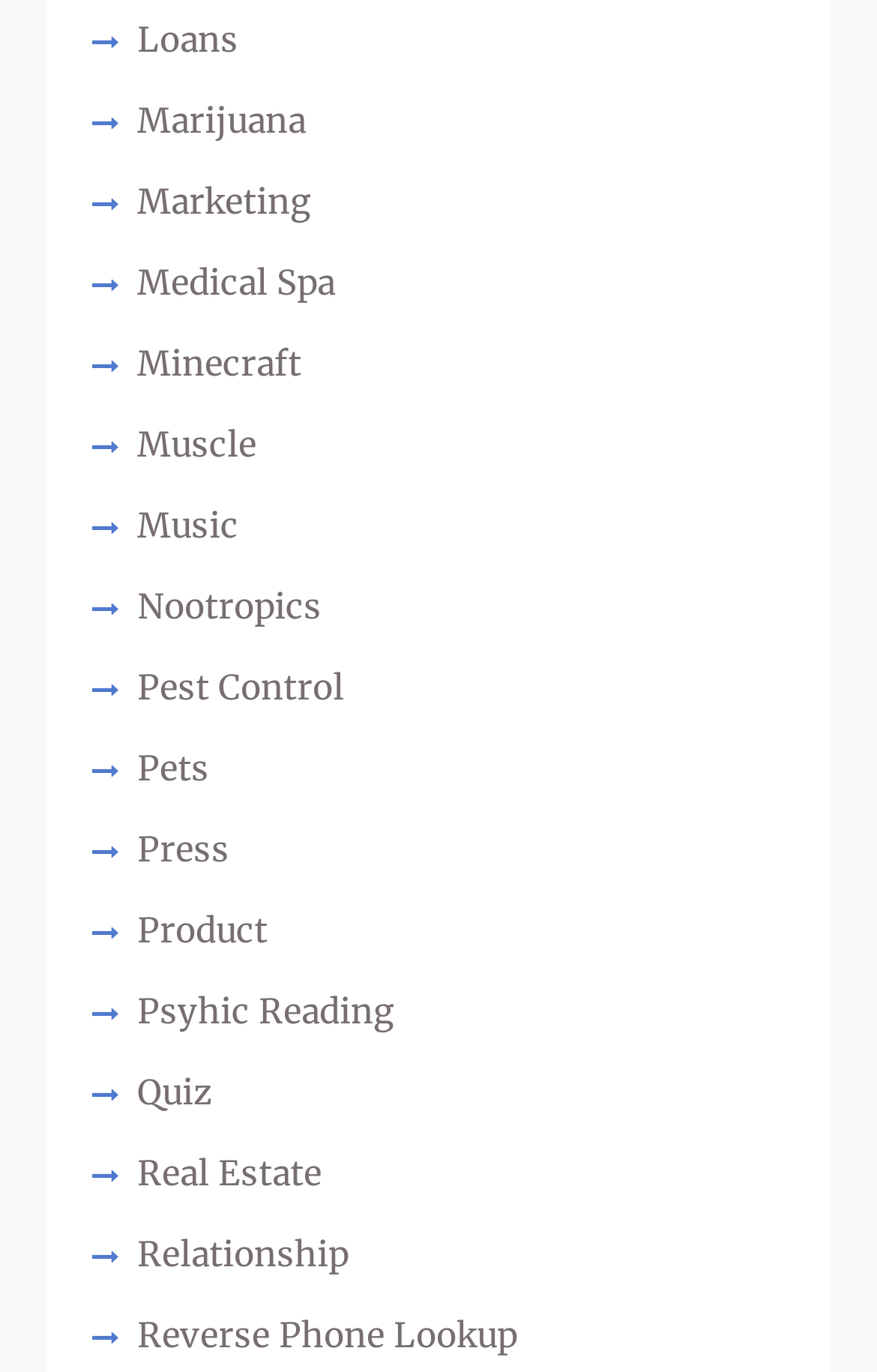Specify the bounding box coordinates (top-left x, top-left y, bottom-right x, bottom-right y) of the UI element in the screenshot that matches this description: aria-label="previous"

None